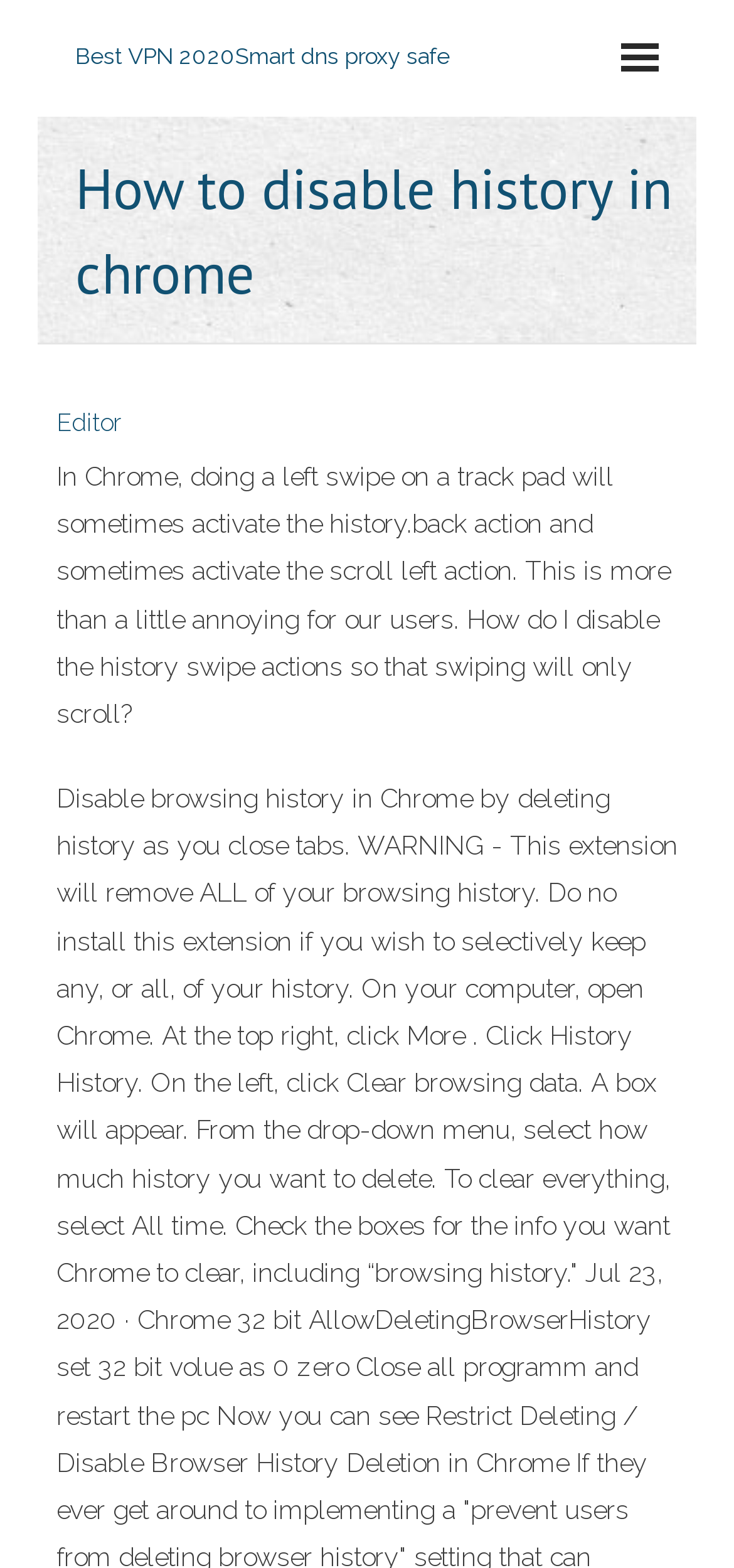Provide a brief response in the form of a single word or phrase:
What is the problem with Chrome's history swipe actions?

Annoying users